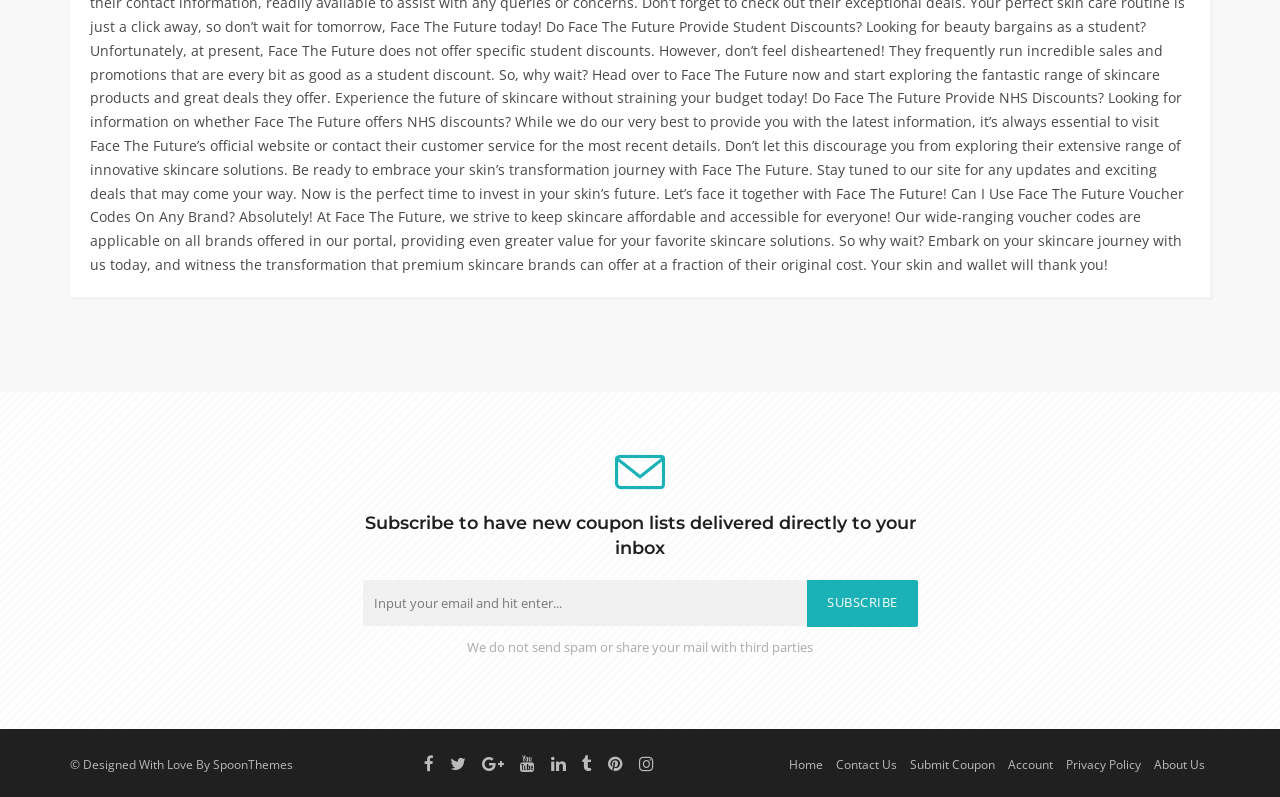Please determine the bounding box coordinates of the clickable area required to carry out the following instruction: "View the privacy policy". The coordinates must be four float numbers between 0 and 1, represented as [left, top, right, bottom].

[0.833, 0.948, 0.891, 0.968]